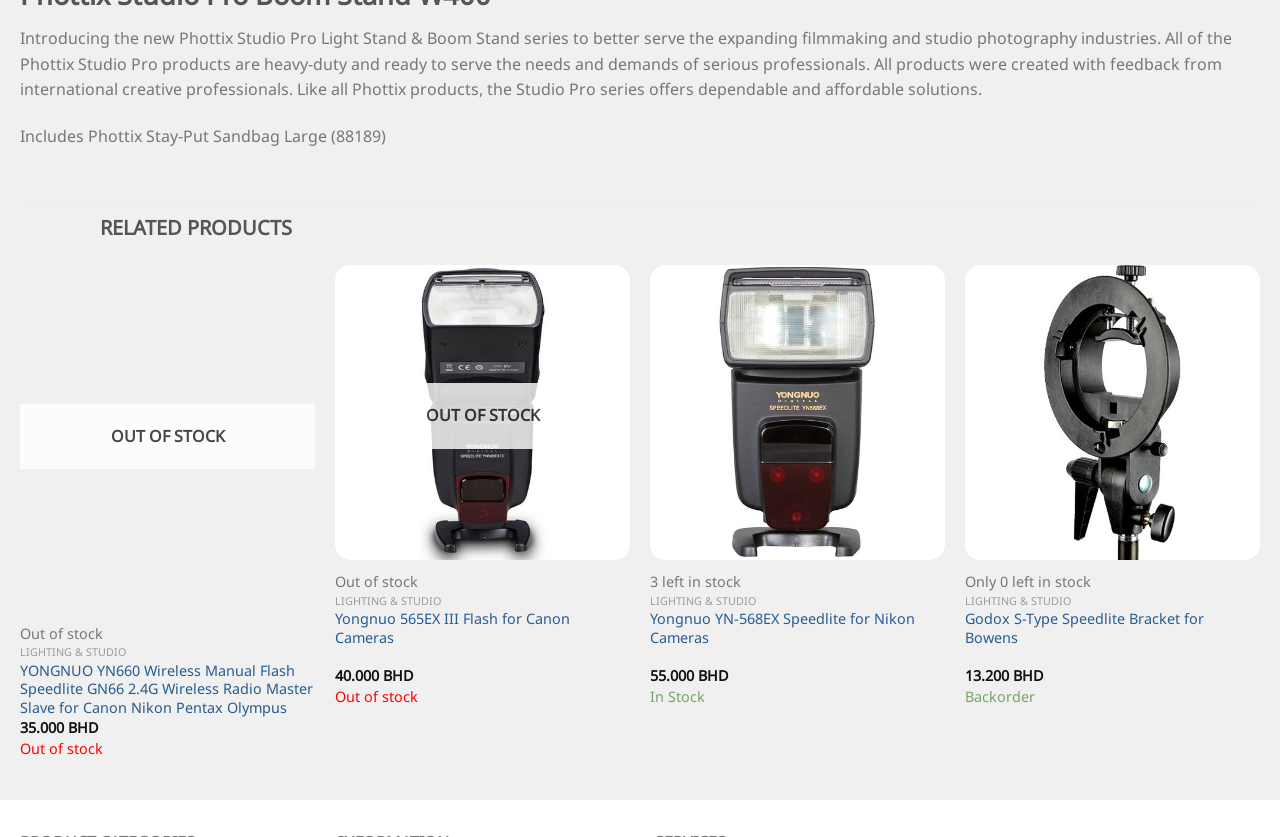Determine the bounding box coordinates for the area that should be clicked to carry out the following instruction: "Quick view".

[0.508, 0.671, 0.738, 0.711]